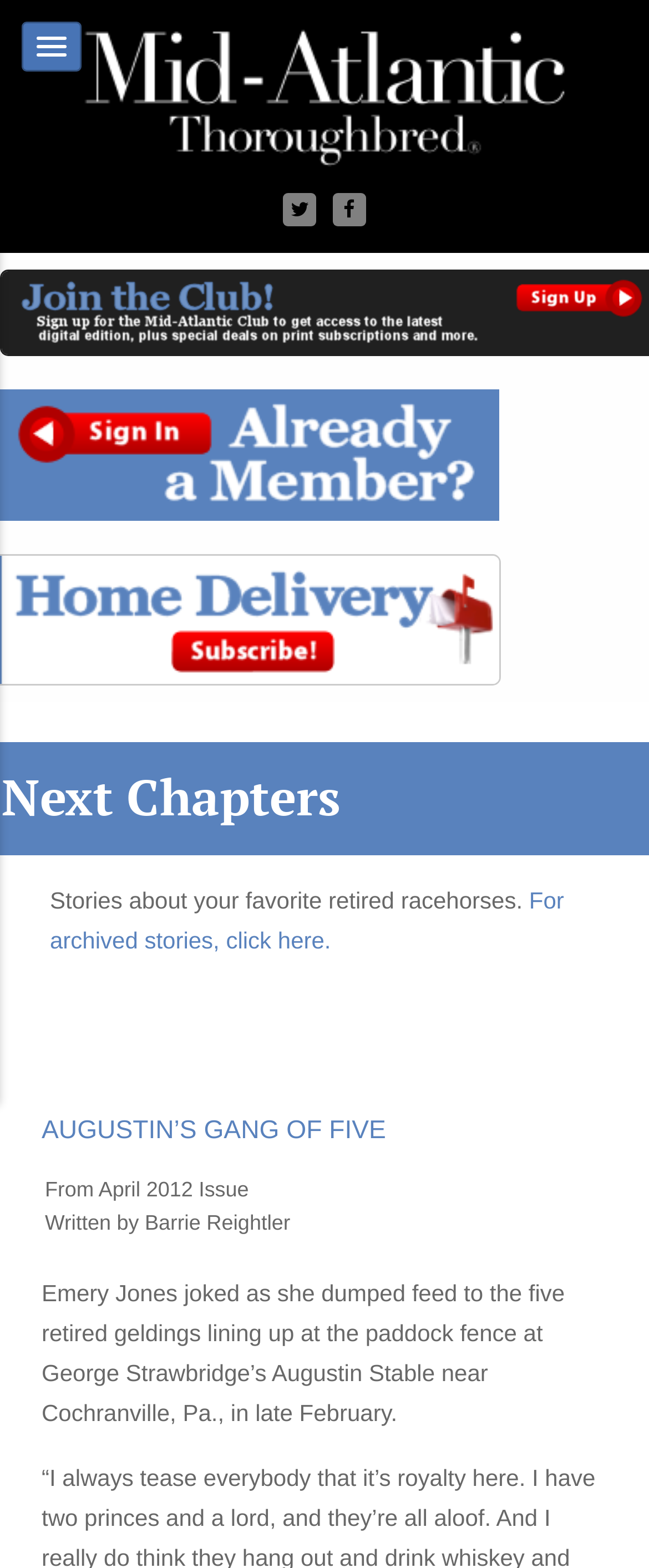Please provide a one-word or phrase answer to the question: 
Who wrote the article on this webpage?

Barrie Reightler